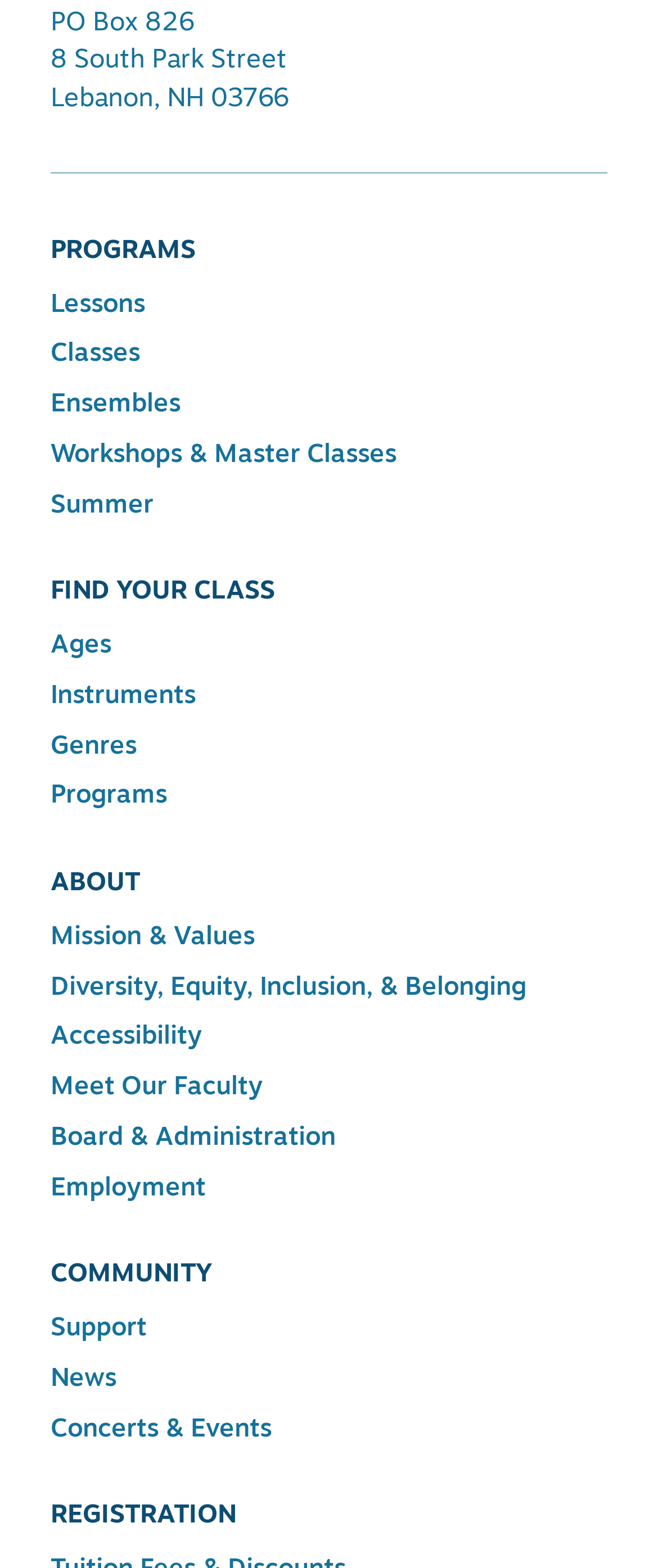What types of programs are offered? Based on the image, give a response in one word or a short phrase.

Lessons, Classes, Ensembles, Workshops, Summer